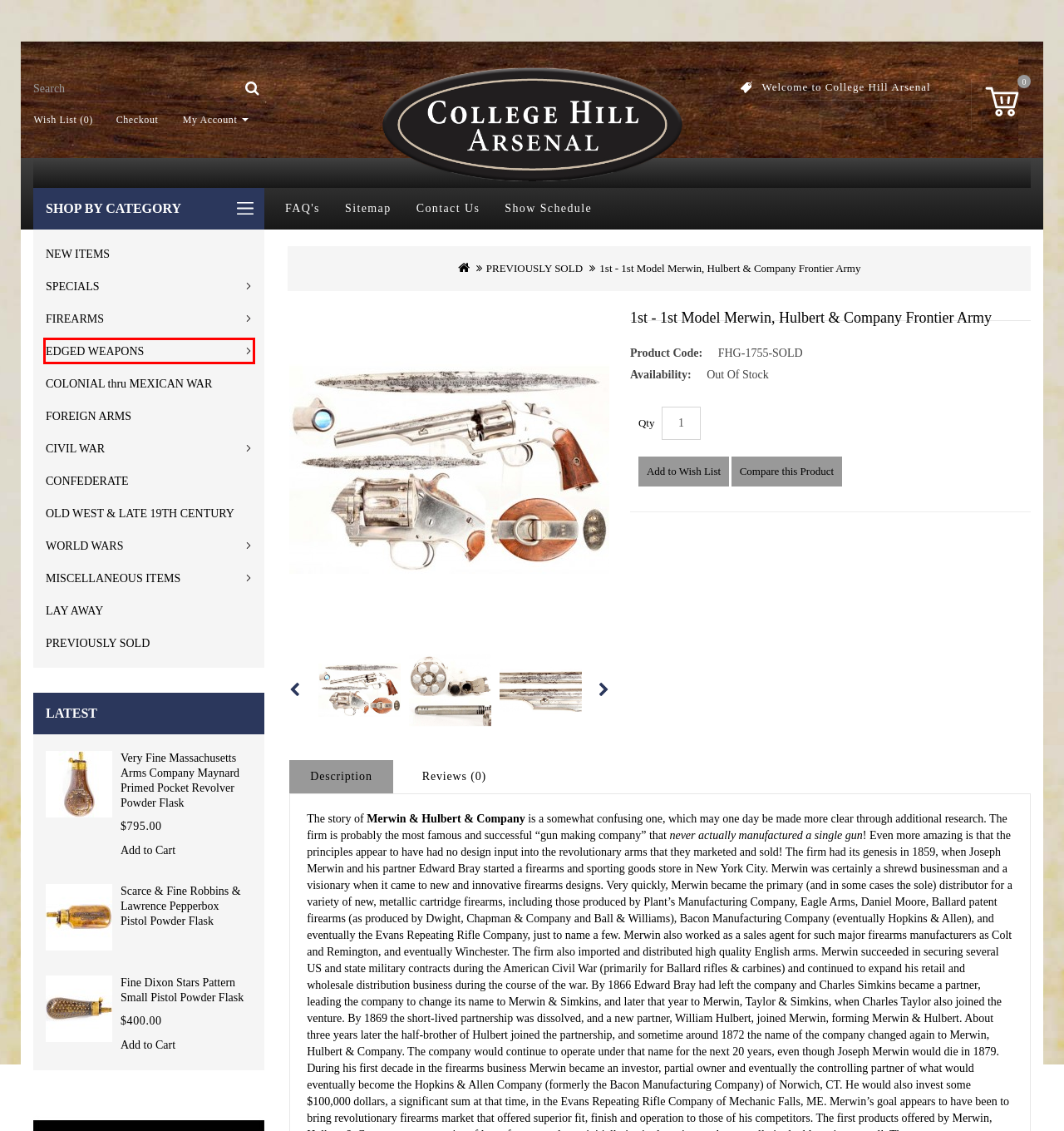You have been given a screenshot of a webpage with a red bounding box around a UI element. Select the most appropriate webpage description for the new webpage that appears after clicking the element within the red bounding box. The choices are:
A. LAY AWAY
B. Contact Us
C. EDGED WEAPONS
D. MISCELLANEOUS ITEMS
E. OLD WEST & LATE 19TH CENTURY
F. Shopping Cart
G. Account Login
H. SPECIALS

C